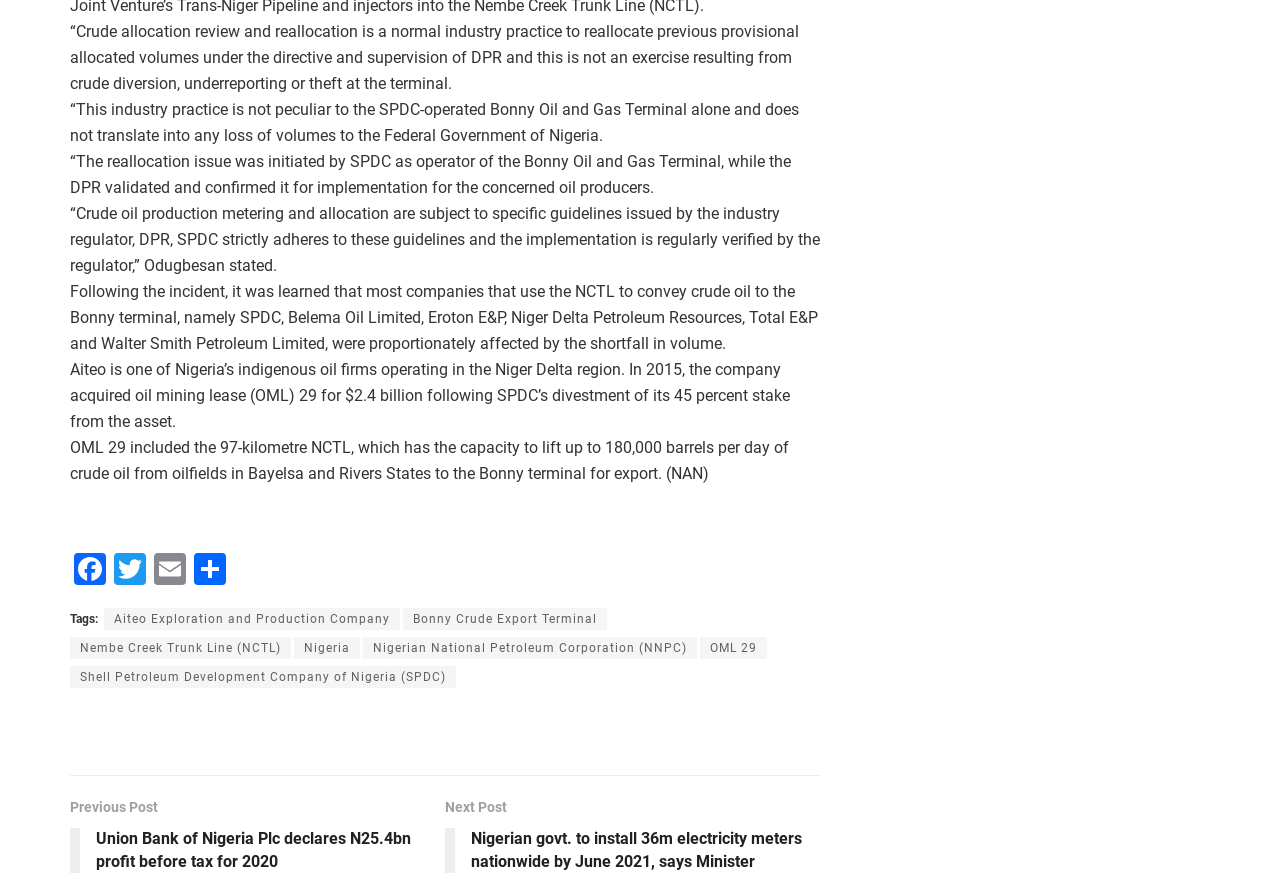Locate the bounding box coordinates of the element you need to click to accomplish the task described by this instruction: "Follow on Facebook".

[0.055, 0.619, 0.086, 0.66]